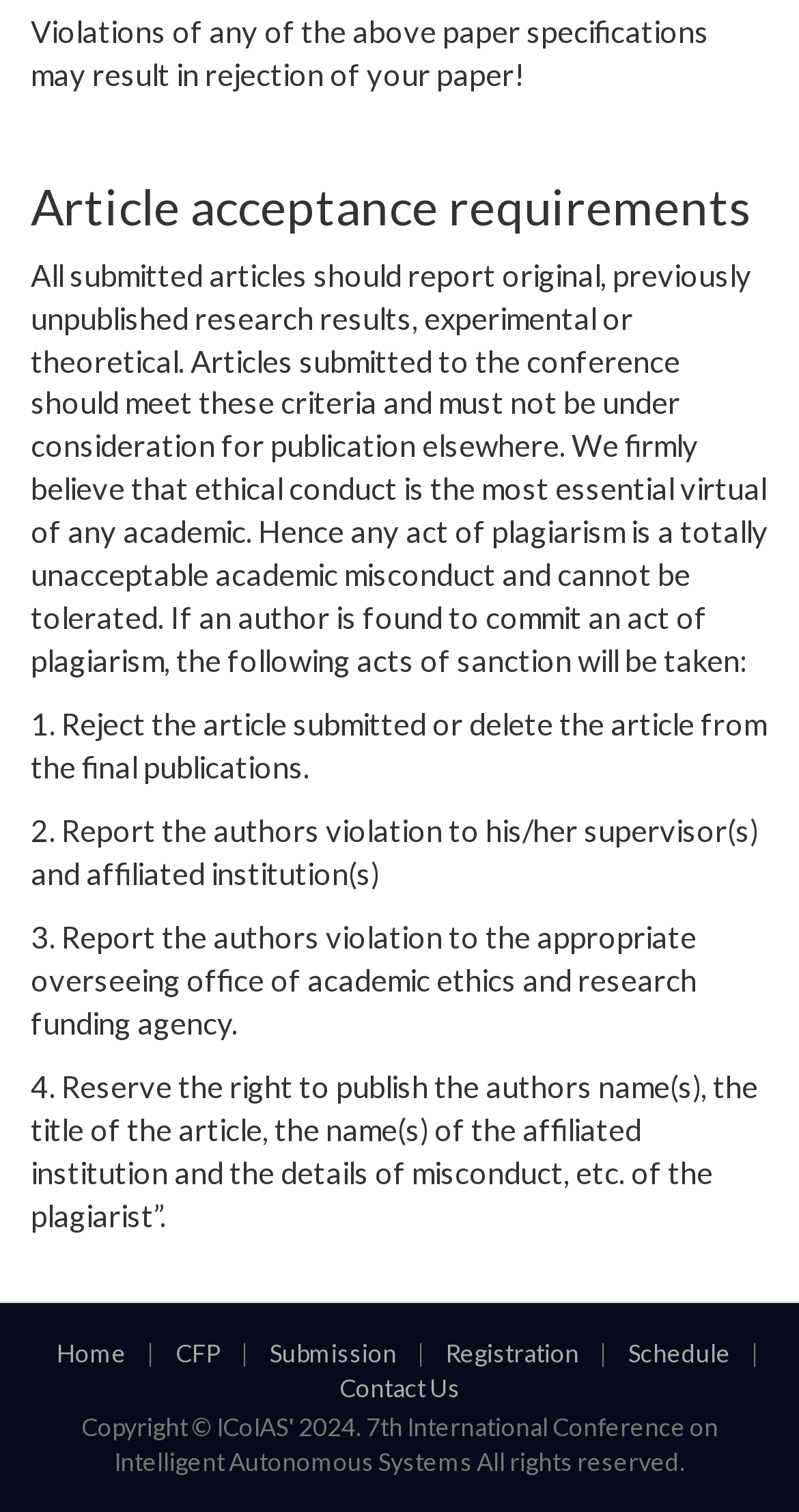Based on the element description Schedule, identify the bounding box of the UI element in the given webpage screenshot. The coordinates should be in the format (top-left x, top-left y, bottom-right x, bottom-right y) and must be between 0 and 1.

[0.765, 0.879, 0.935, 0.91]